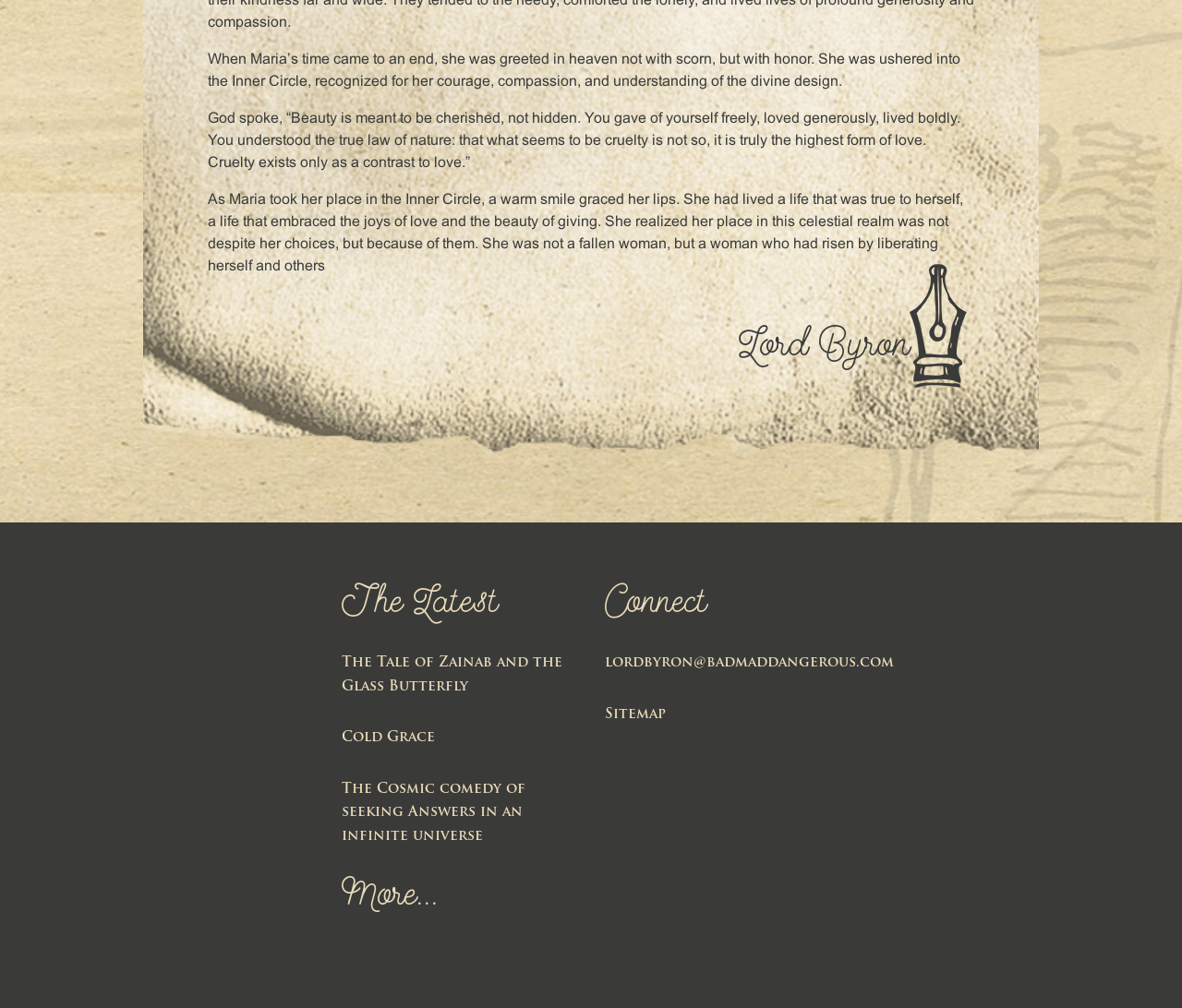Examine the image and give a thorough answer to the following question:
How many links are under 'The Latest' section?

Under the heading element with ID 49, which contains the text 'The Latest', there are four link elements with IDs 92, 93, 94, and 95, respectively.